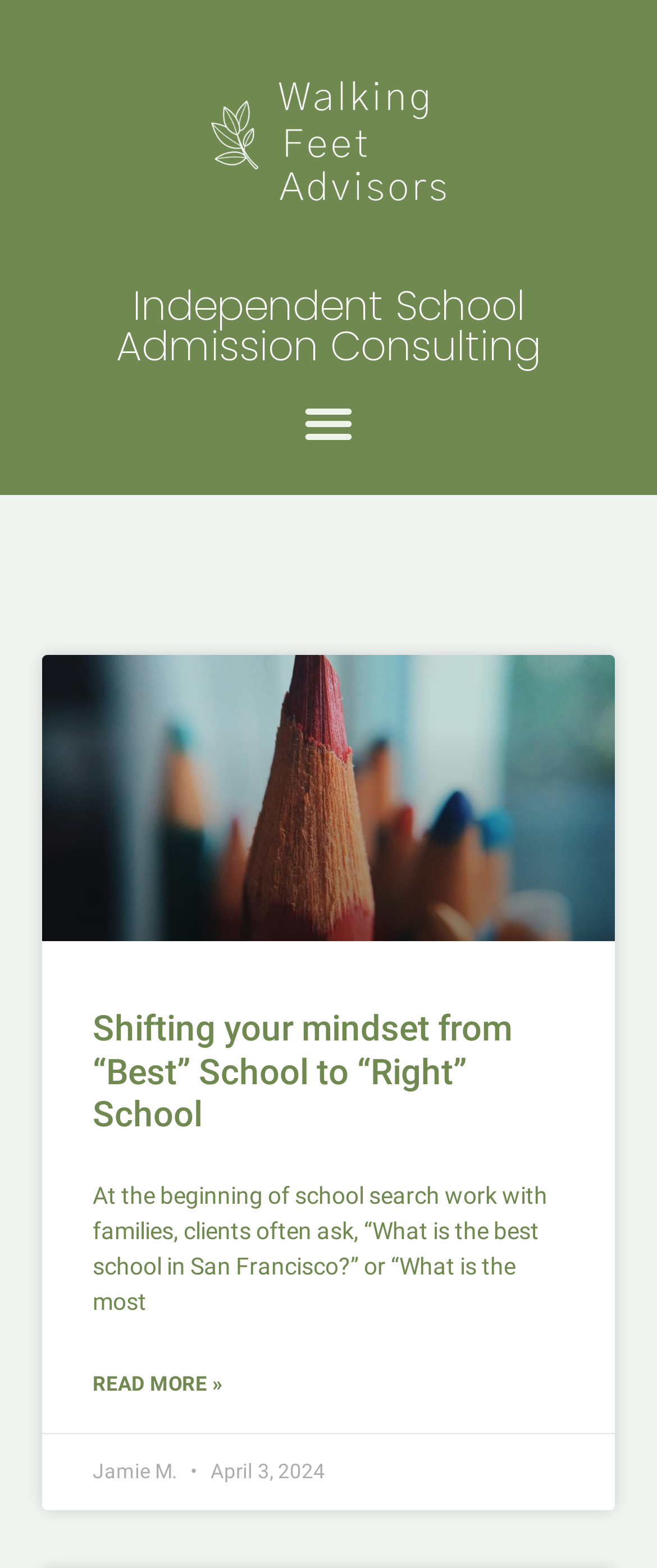How many images are on the webpage?
Observe the image and answer the question with a one-word or short phrase response.

1